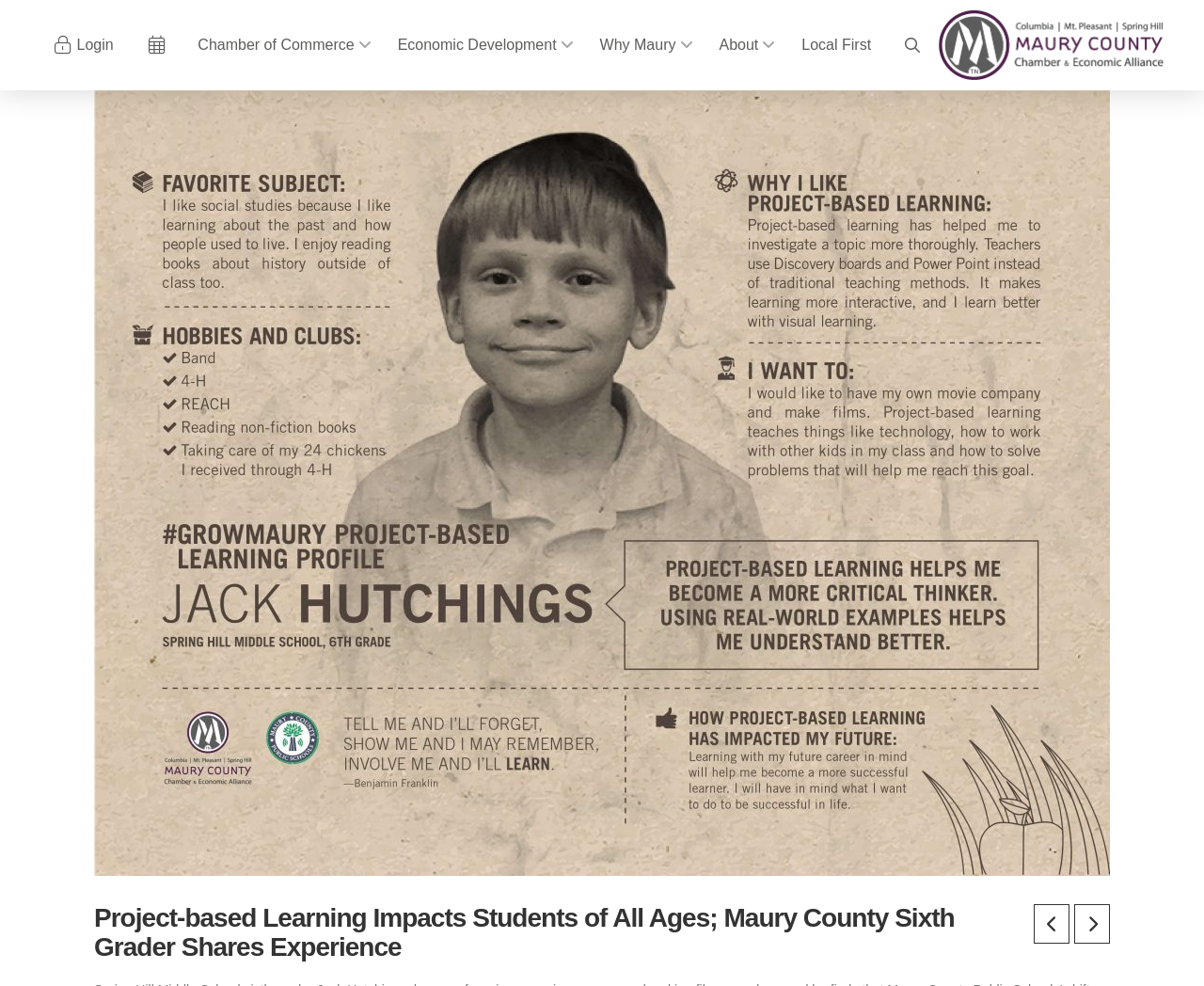Please find the bounding box coordinates of the element that must be clicked to perform the given instruction: "Go to the Maury Alliance homepage". The coordinates should be four float numbers from 0 to 1, i.e., [left, top, right, bottom].

[0.78, 0.01, 0.966, 0.081]